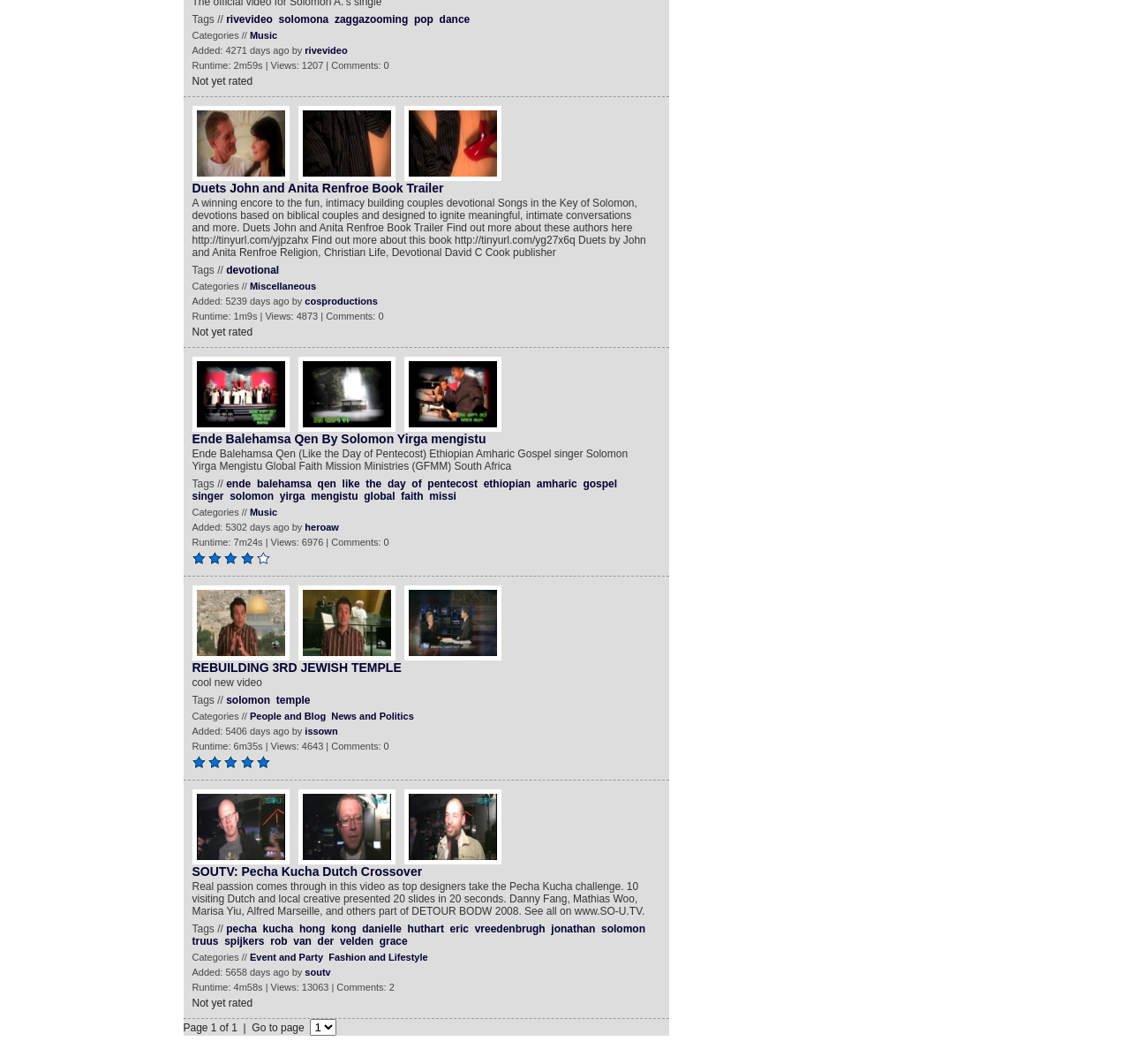Determine the bounding box coordinates of the UI element that matches the following description: "REBUILDING 3RD JEWISH TEMPLE". The coordinates should be four float numbers between 0 and 1 in the format [left, top, right, bottom].

[0.17, 0.621, 0.355, 0.634]